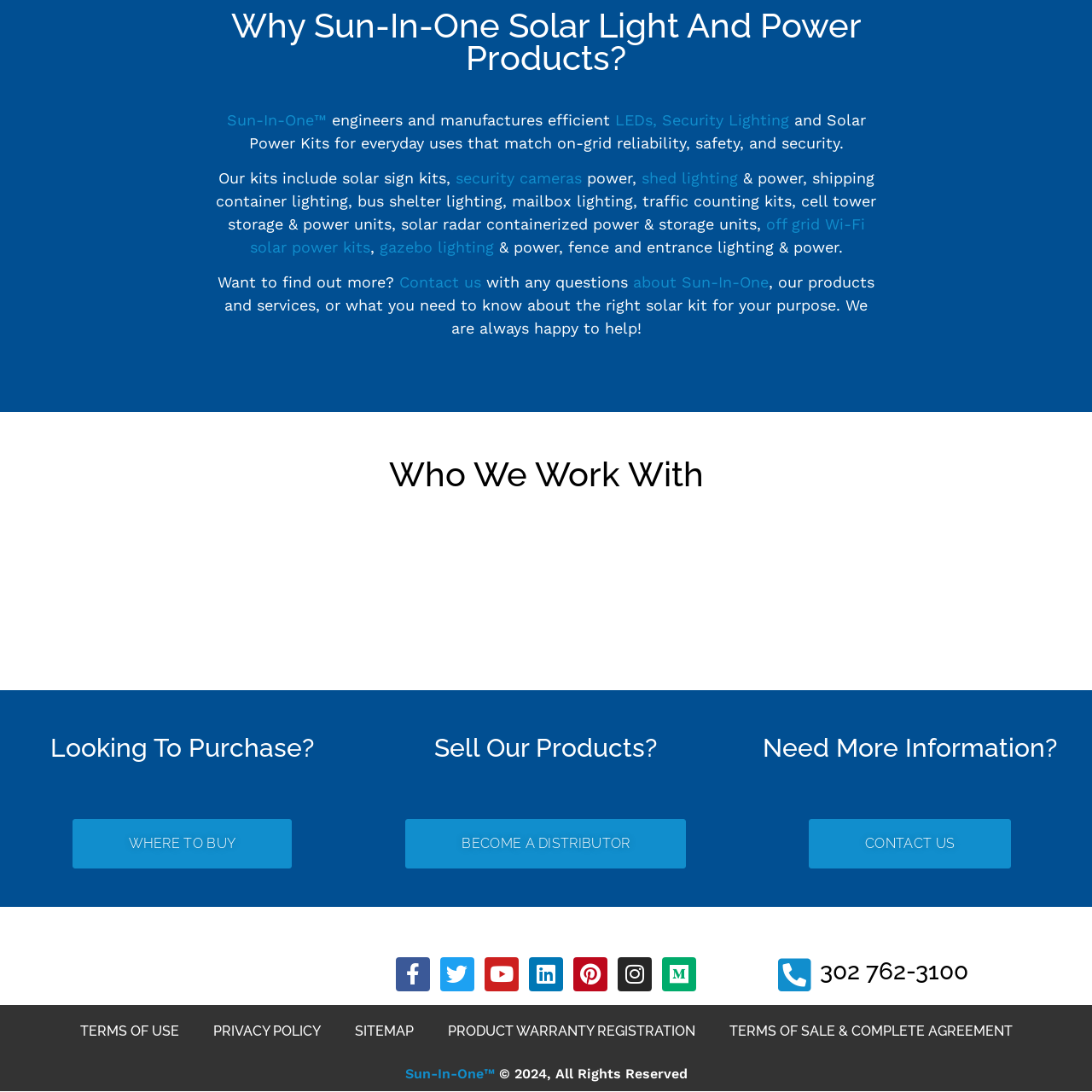Look at the photo within the red outline and describe it thoroughly.

The image showcases the logo for Sun-In-One™, a company specializing in solar lighting and power solutions. The logo is presented in a simplistic and modern design, which emphasizes the company's commitment to innovation in renewable energy. Positioned against a transparent background, this logo embodies the core values of efficiency and sustainability, making it easily recognizable in various formats. Sun-In-One™ focuses on providing solar products that align with on-grid reliability, aiming to meet a wide range of consumer needs, from outdoor lighting to off-grid power solutions.